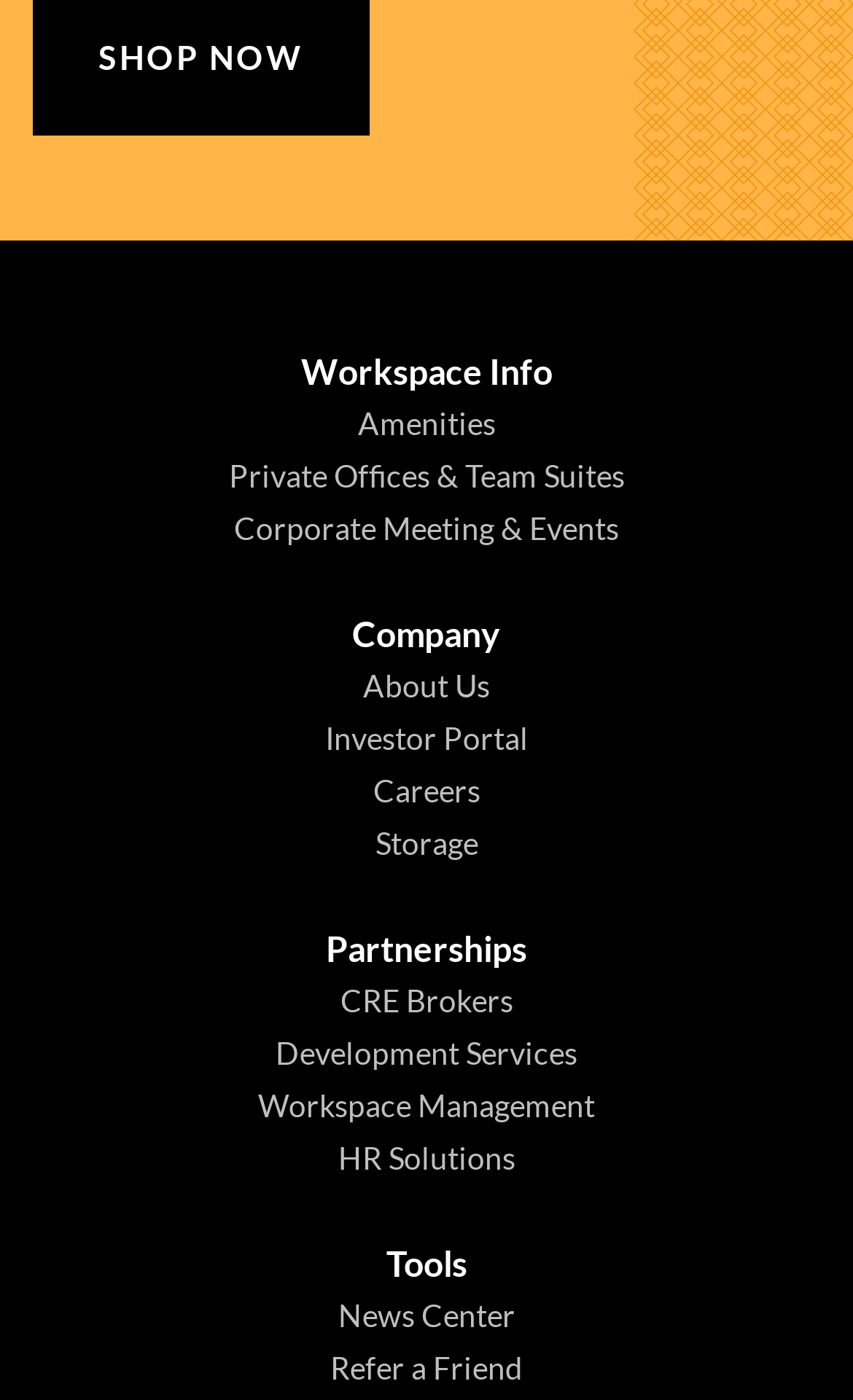Identify the bounding box coordinates of the element to click to follow this instruction: 'view April 2024'. Ensure the coordinates are four float values between 0 and 1, provided as [left, top, right, bottom].

None